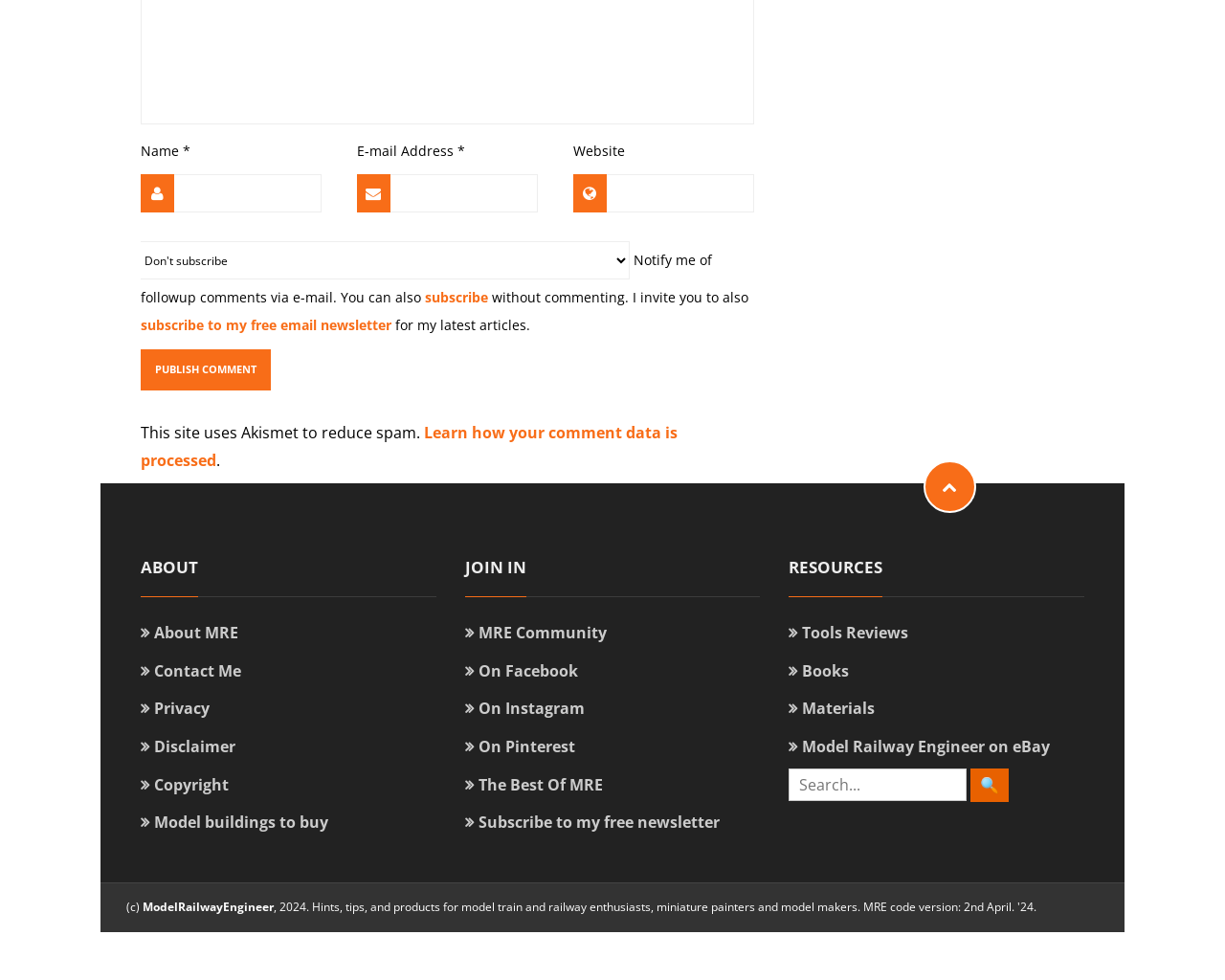Please determine the bounding box coordinates of the clickable area required to carry out the following instruction: "Learn how your comment data is processed". The coordinates must be four float numbers between 0 and 1, represented as [left, top, right, bottom].

[0.115, 0.431, 0.553, 0.48]